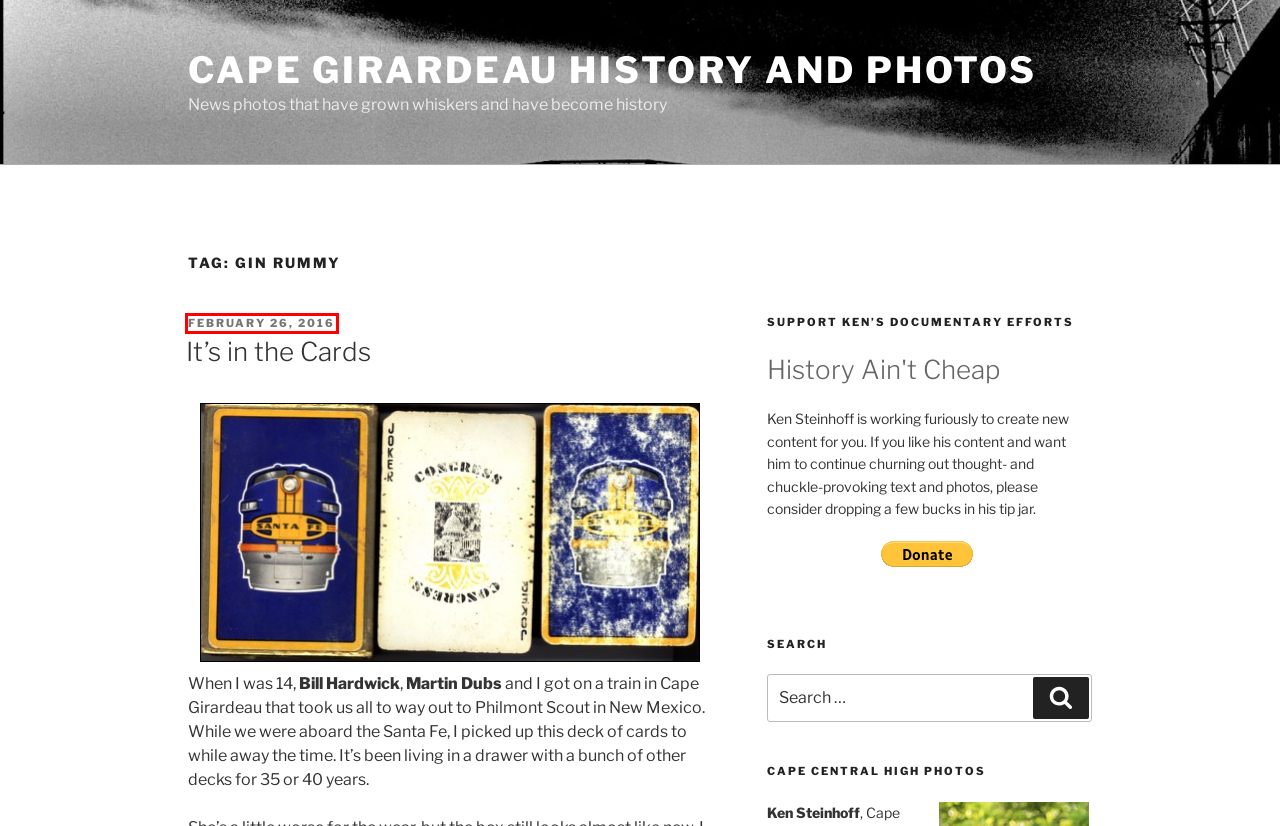Review the screenshot of a webpage containing a red bounding box around an element. Select the description that best matches the new webpage after clicking the highlighted element. The options are:
A. Cape Girardeau History and Photos - News photos that have grown whiskers and have become history
B. A Broadway Fender-Bender - Cape Girardeau History and Photos
C. The Downard Sisters - Cape Girardeau History and Photos
D. It's in the Cards - Cape Girardeau History and Photos
E. When Service Stations Delivered Service - Cape Girardeau History and Photos
F. Shawnee High School - Cape Girardeau History and Photos
G. Blog Tool, Publishing Platform, and CMS – WordPress.org
H. Hecht's Department Store - Cape Girardeau History and Photos

D